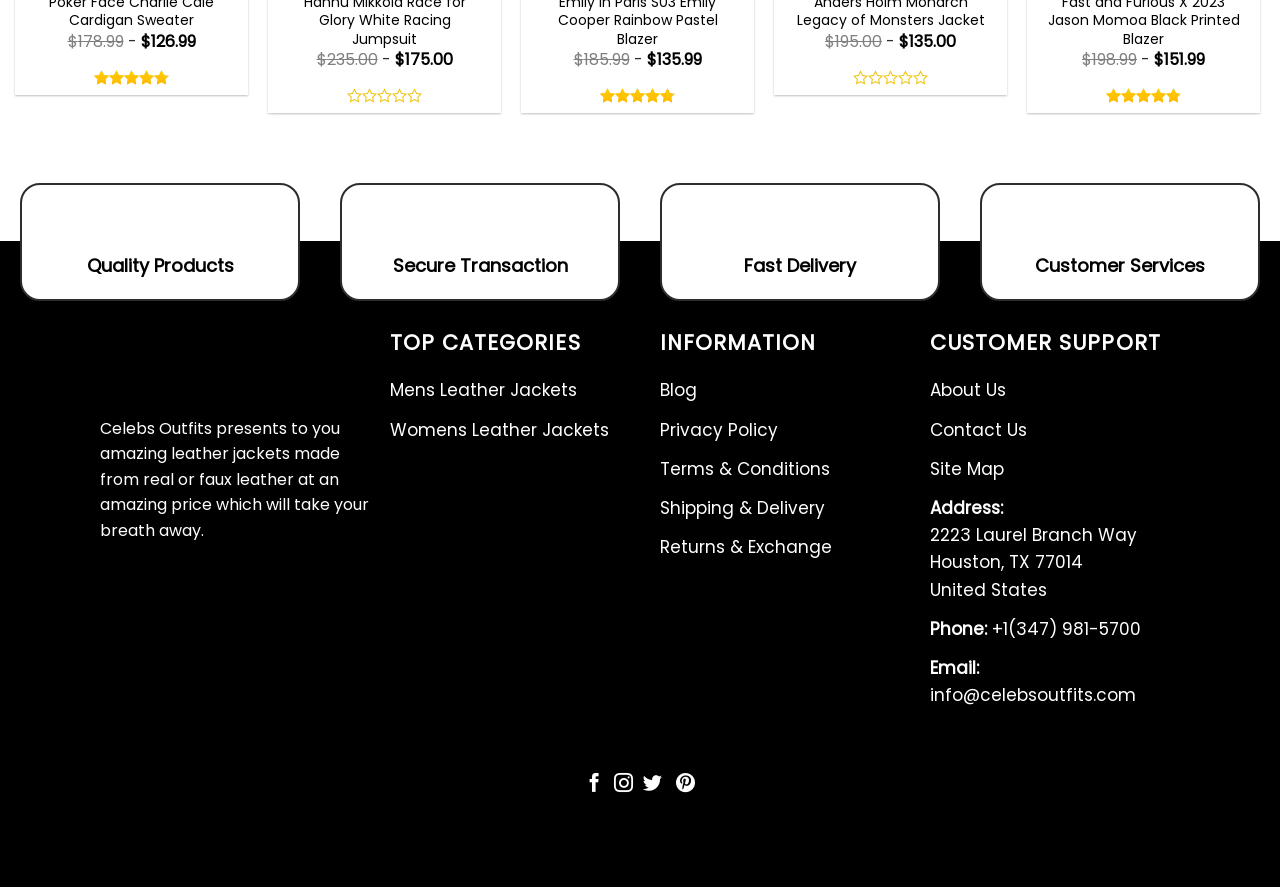Identify the bounding box coordinates necessary to click and complete the given instruction: "Follow on Facebook".

[0.457, 0.873, 0.472, 0.897]